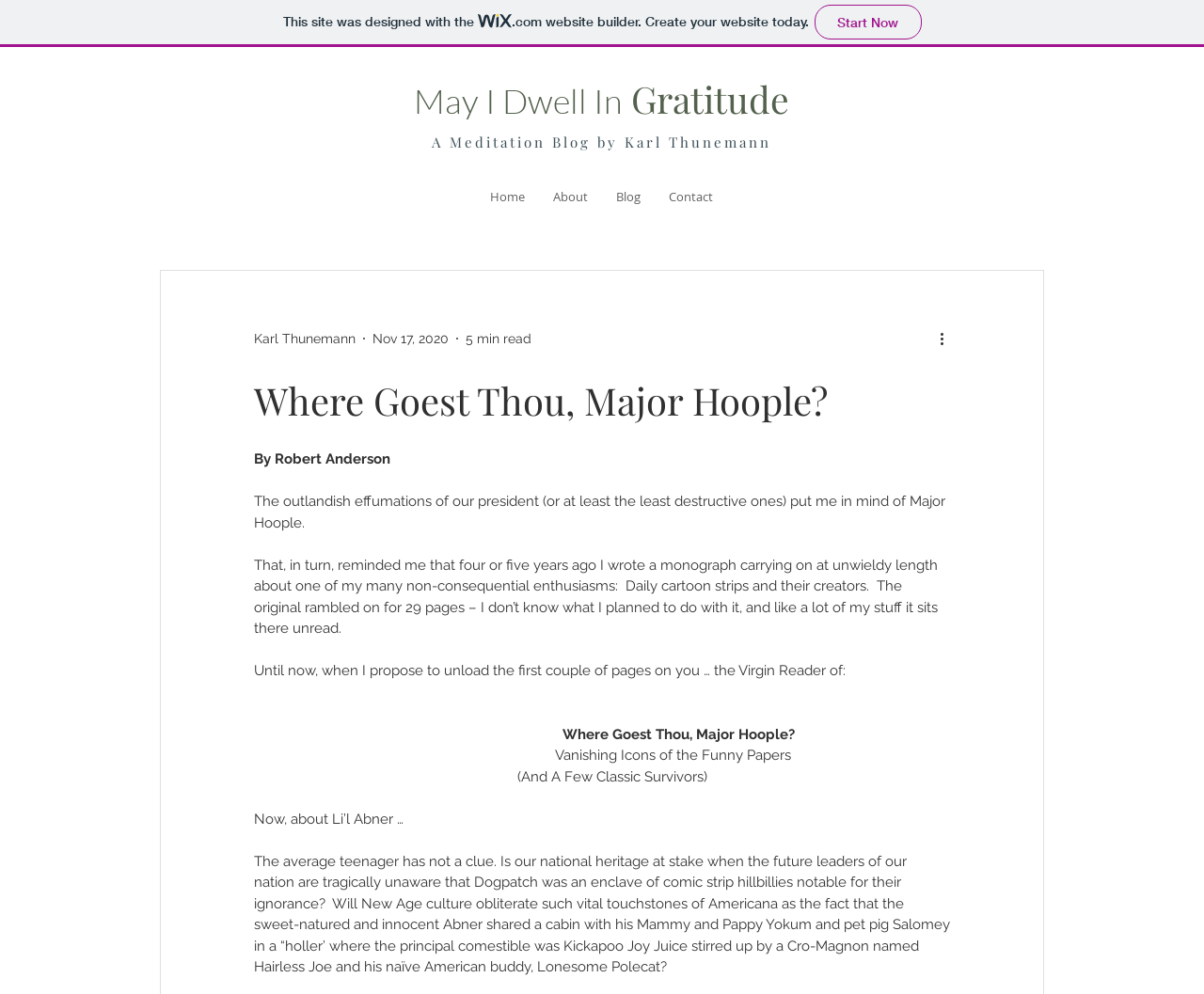Please identify the bounding box coordinates of the element I should click to complete this instruction: 'Visit the 'About' page'. The coordinates should be given as four float numbers between 0 and 1, like this: [left, top, right, bottom].

[0.448, 0.182, 0.5, 0.215]